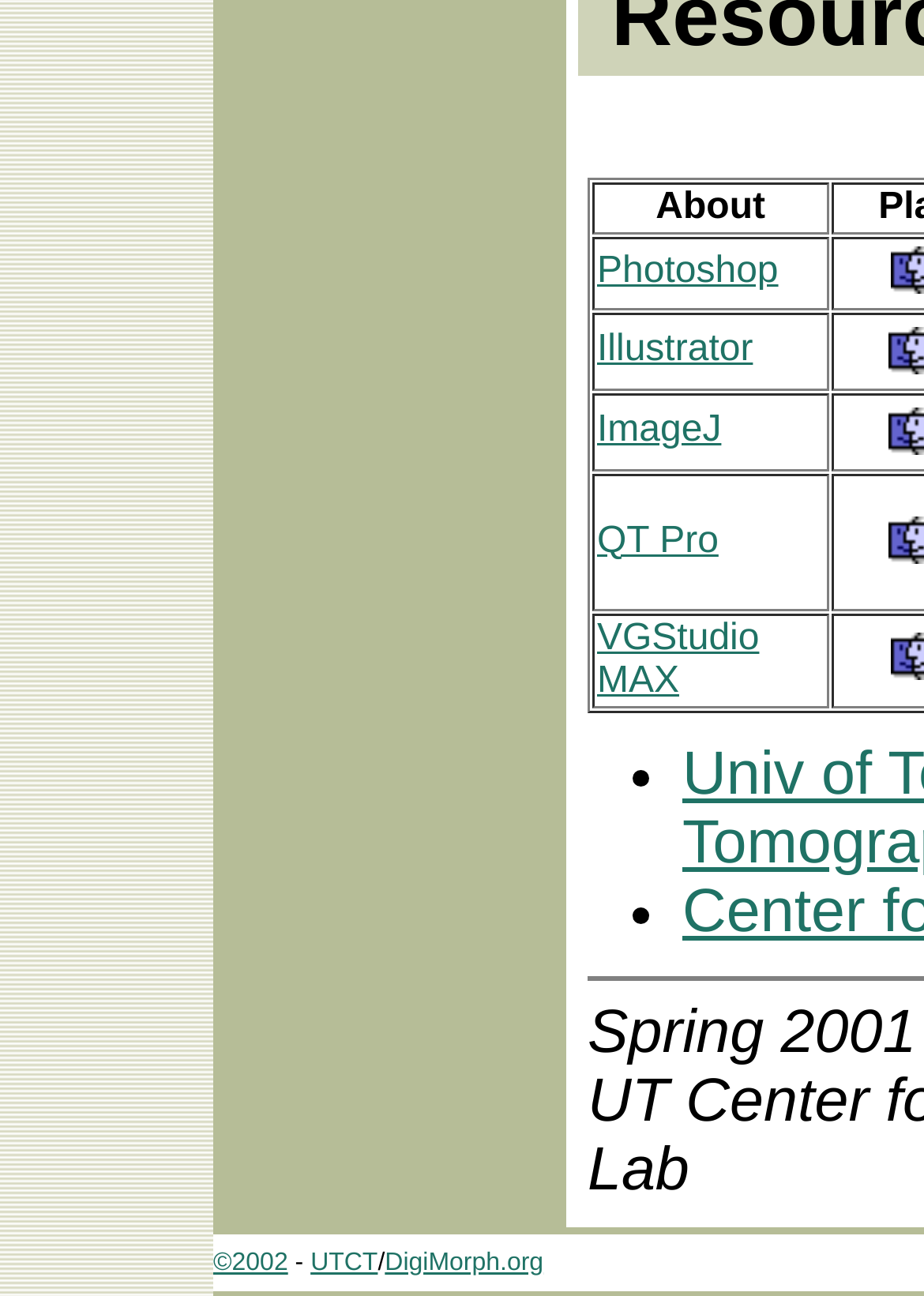Please specify the bounding box coordinates of the clickable region necessary for completing the following instruction: "explore VGStudio MAX". The coordinates must consist of four float numbers between 0 and 1, i.e., [left, top, right, bottom].

[0.646, 0.476, 0.822, 0.54]